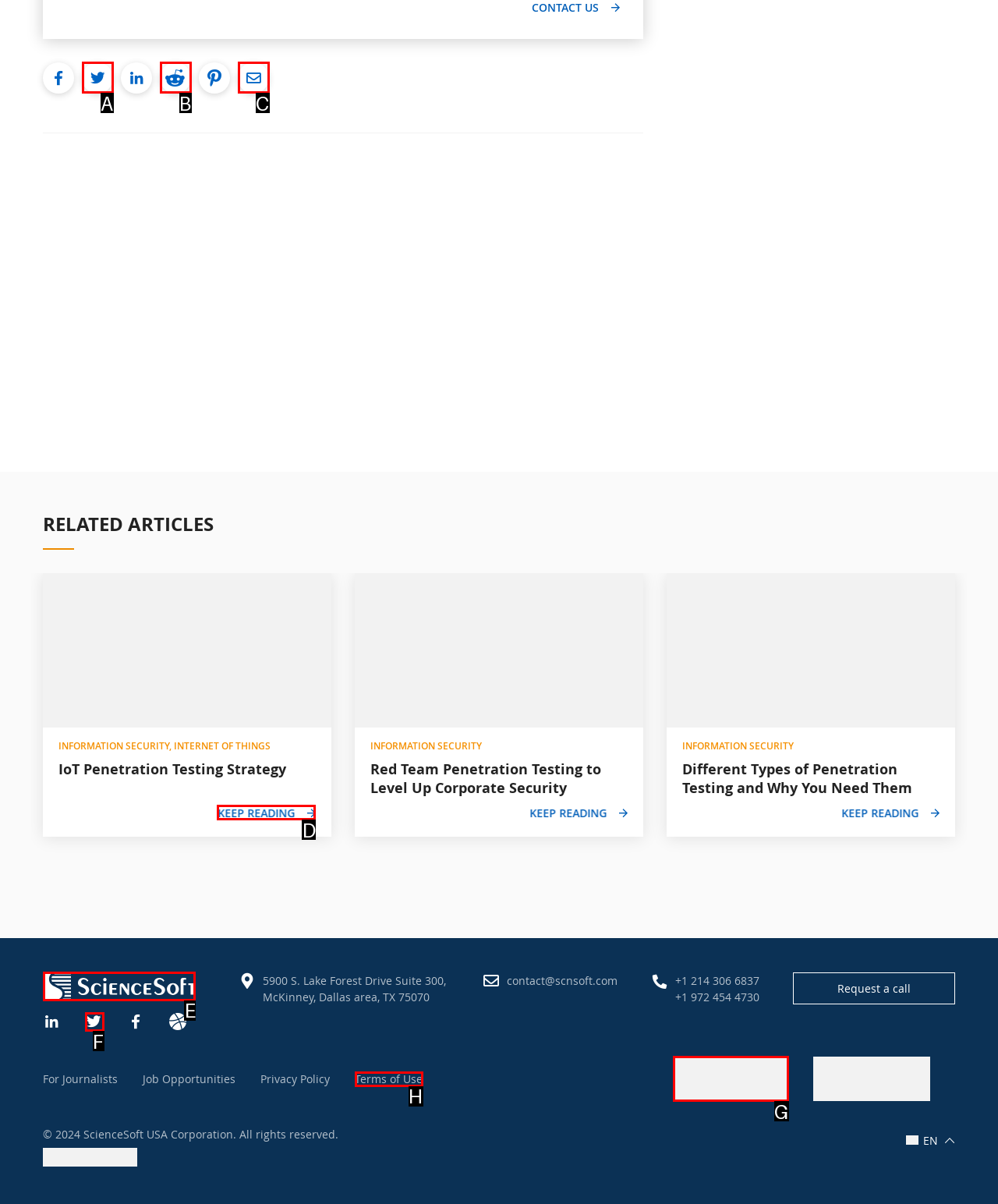Tell me which UI element to click to fulfill the given task: Visit the ScienceSoft homepage. Respond with the letter of the correct option directly.

E